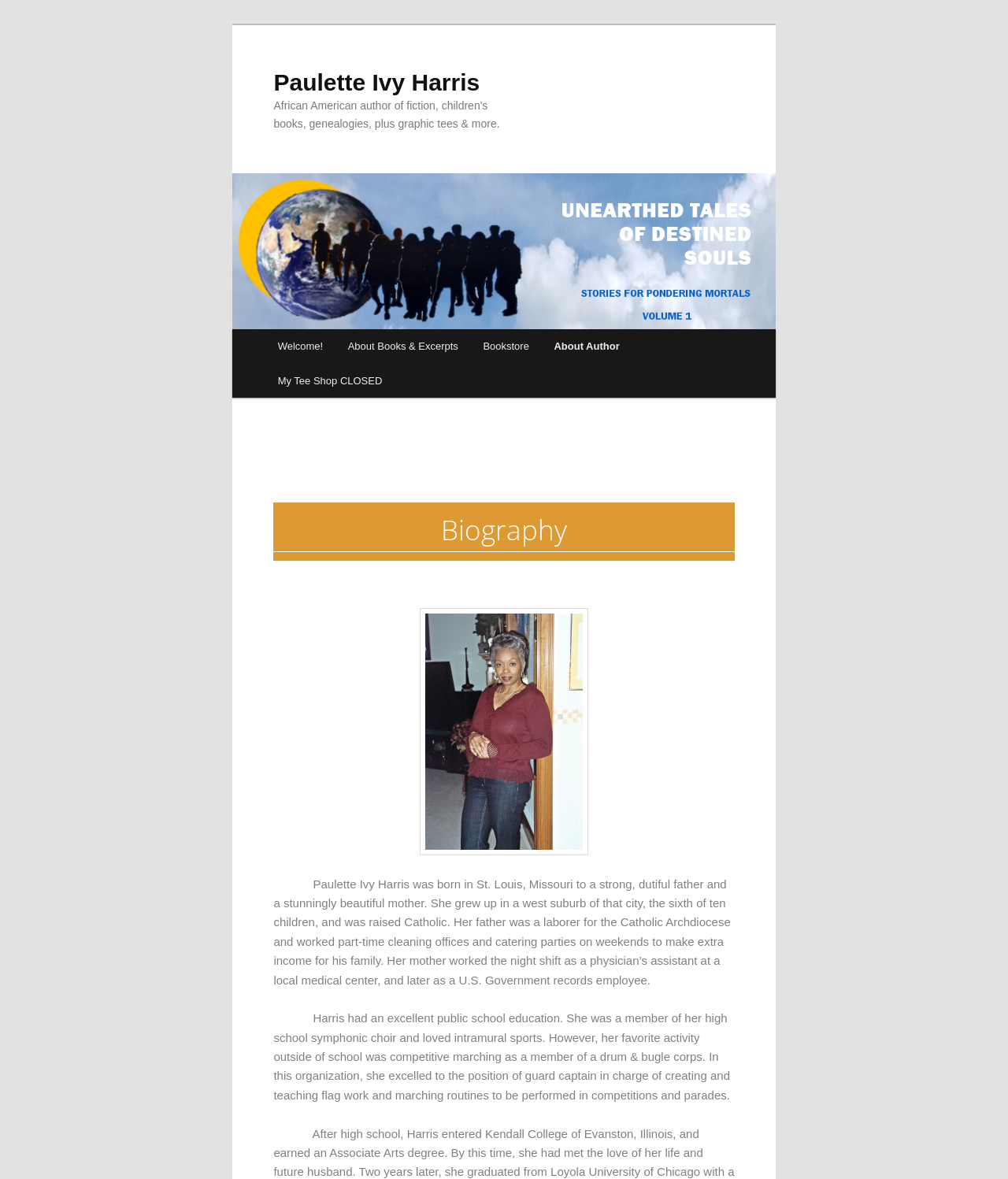Explain the contents of the webpage comprehensively.

This webpage is about Paulette Ivy Harris, an African American author of fiction, children's books, genealogies, and more. At the top of the page, there is a heading with her name, followed by a link with the same name. Below this, there is a brief description of her work.

To the right of the description, there is an image of Paulette Ivy Harris. Below the image, there is a main menu with links to "Skip to primary content", "Welcome!", "About Books & Excerpts", "Bookstore", "About Author", and "My Tee Shop CLOSED".

The "My Tee Shop CLOSED" link has a dropdown menu with a biography section. In this section, there is a heading "Biography" followed by a brief introduction to Paulette Ivy Harris's life. The introduction is accompanied by an image of her. The text describes her childhood, education, and extracurricular activities, including her experience in a drum & bugle corps.

Overall, the webpage provides an overview of Paulette Ivy Harris's work and life, with links to more information about her books and other projects.